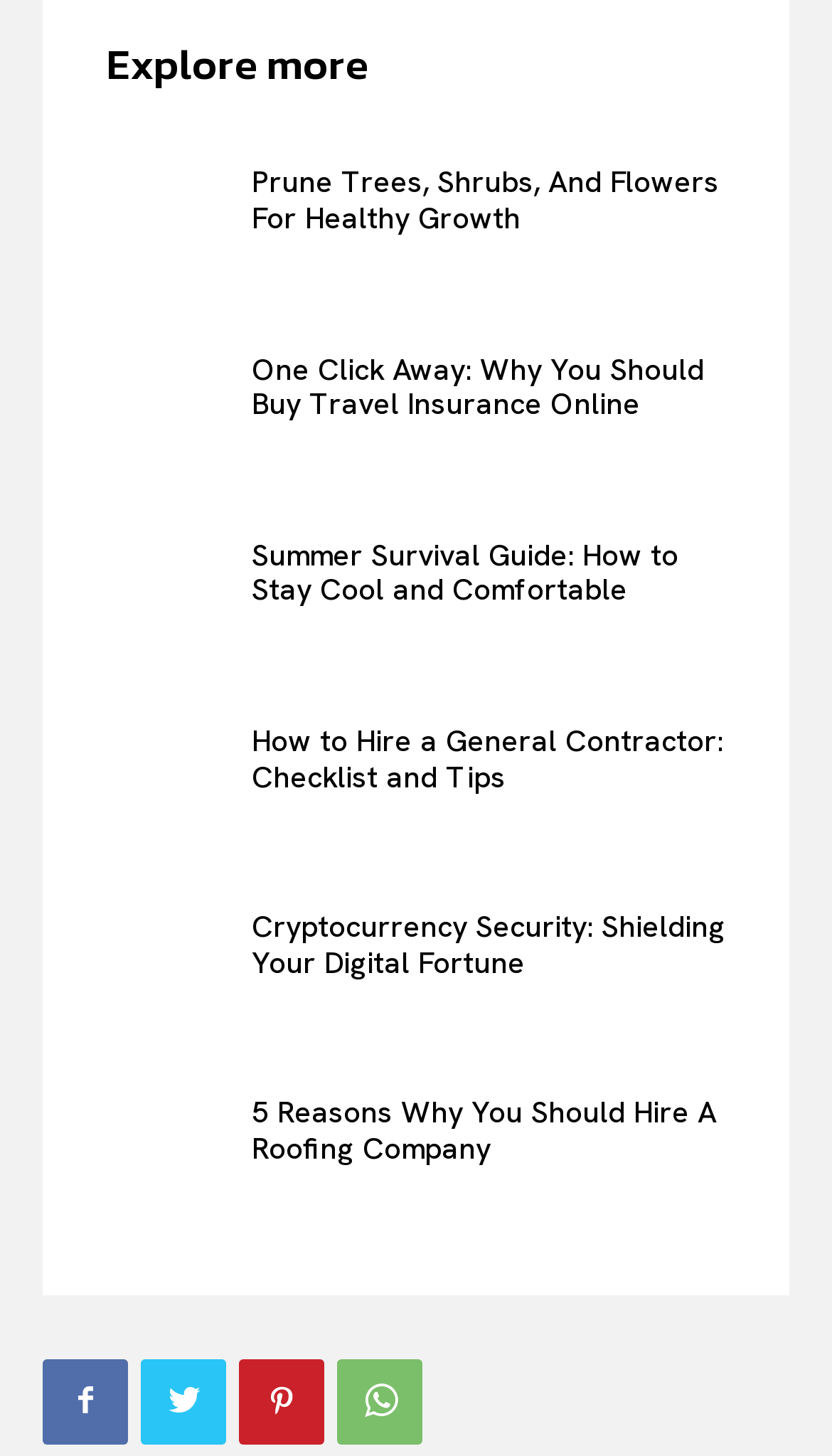What is the position of the link 'Summer Survival Guide: How to Stay Cool and Comfortable'?
Using the visual information, answer the question in a single word or phrase.

Third